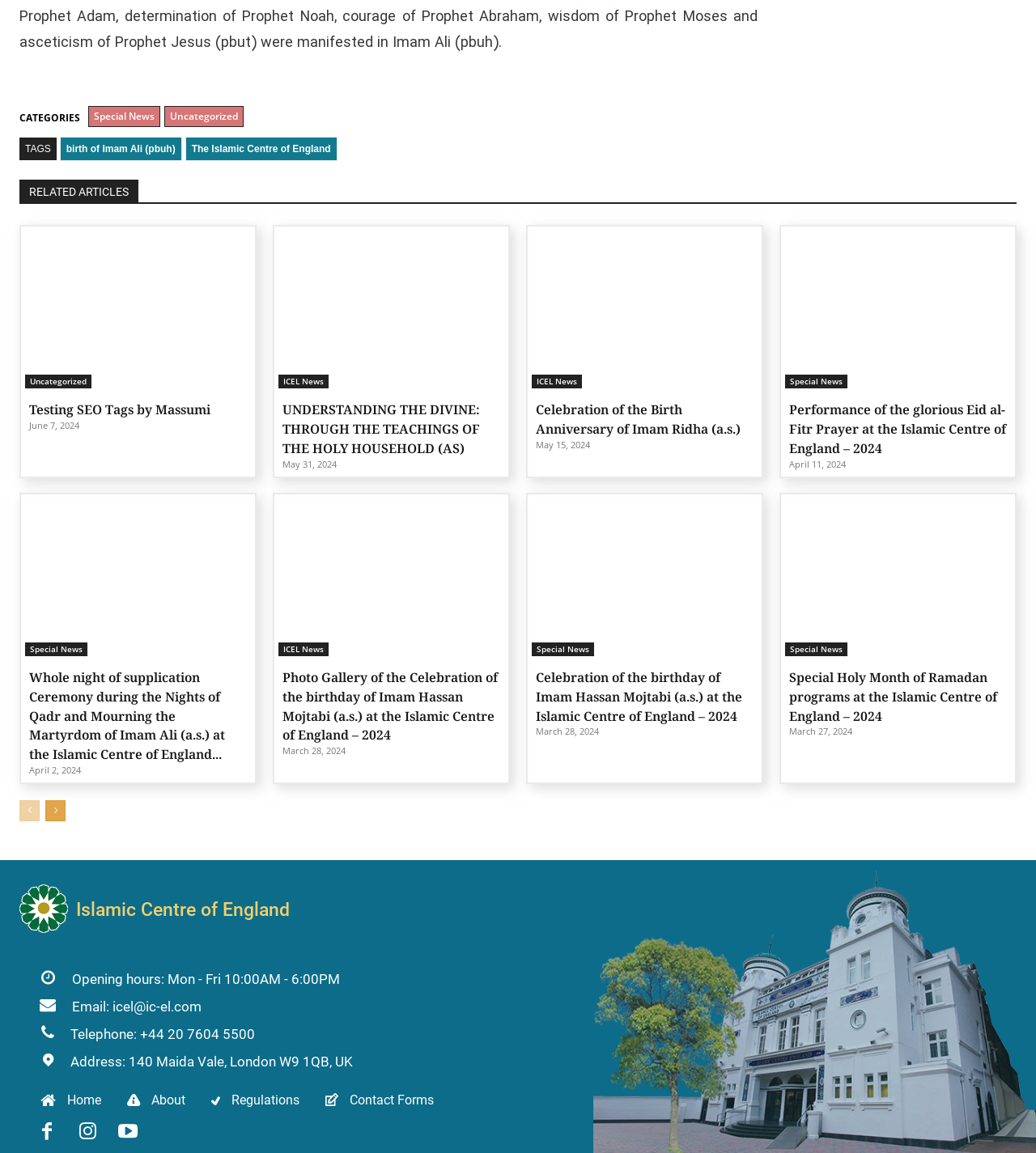Could you highlight the region that needs to be clicked to execute the instruction: "Go to the 'ICEL News' page"?

[0.269, 0.325, 0.317, 0.337]